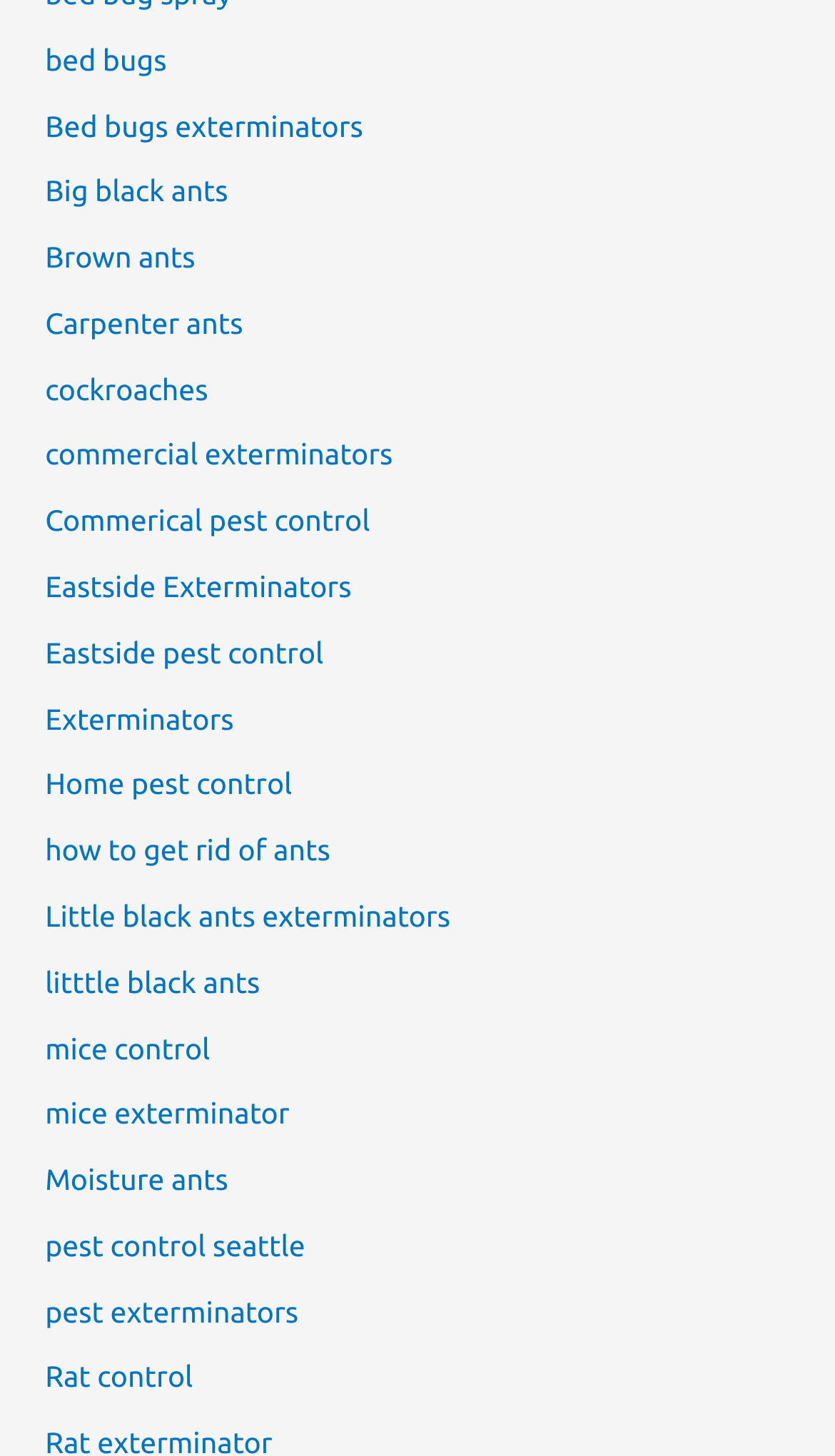Please find the bounding box coordinates for the clickable element needed to perform this instruction: "Get rid of cockroaches".

[0.054, 0.255, 0.249, 0.279]